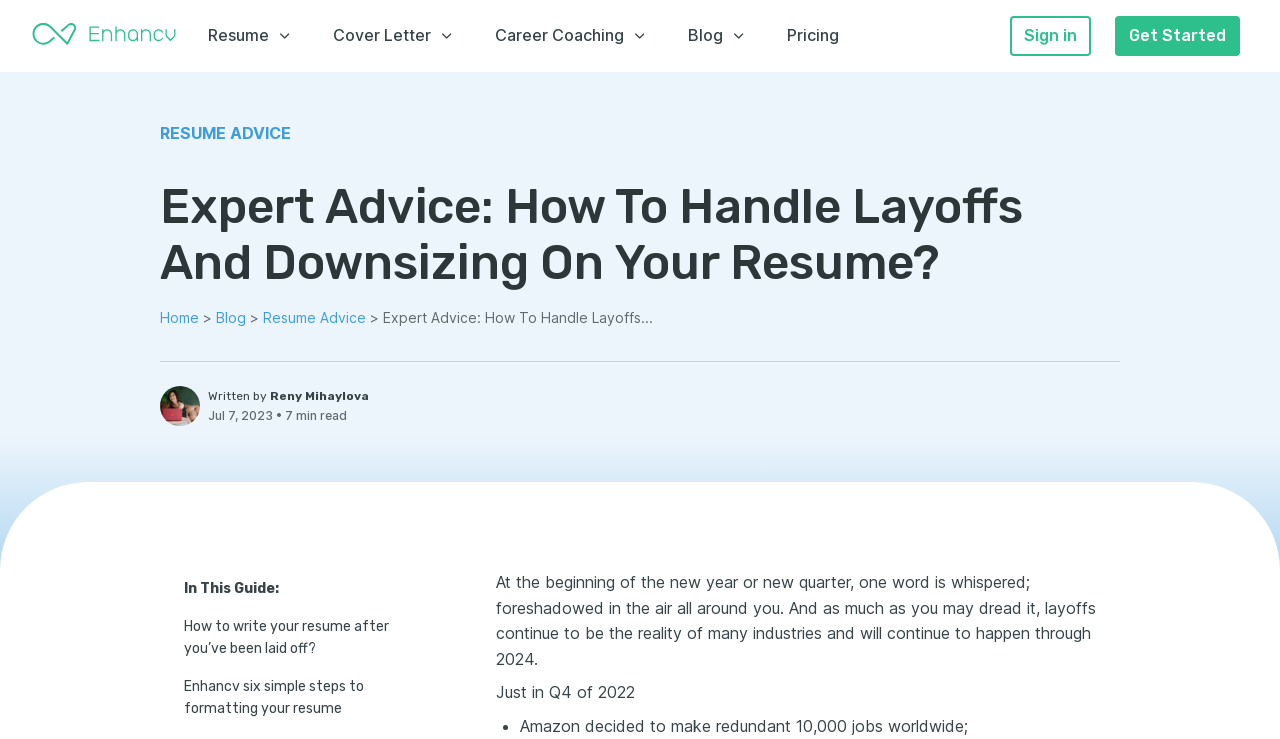What is the topic of the blog post?
We need a detailed and exhaustive answer to the question. Please elaborate.

The topic of the blog post can be inferred from the heading 'Expert Advice: How To Handle Layoffs And Downsizing On Your Resume?' and the content of the post, which discusses how to handle layoffs on one's resume.